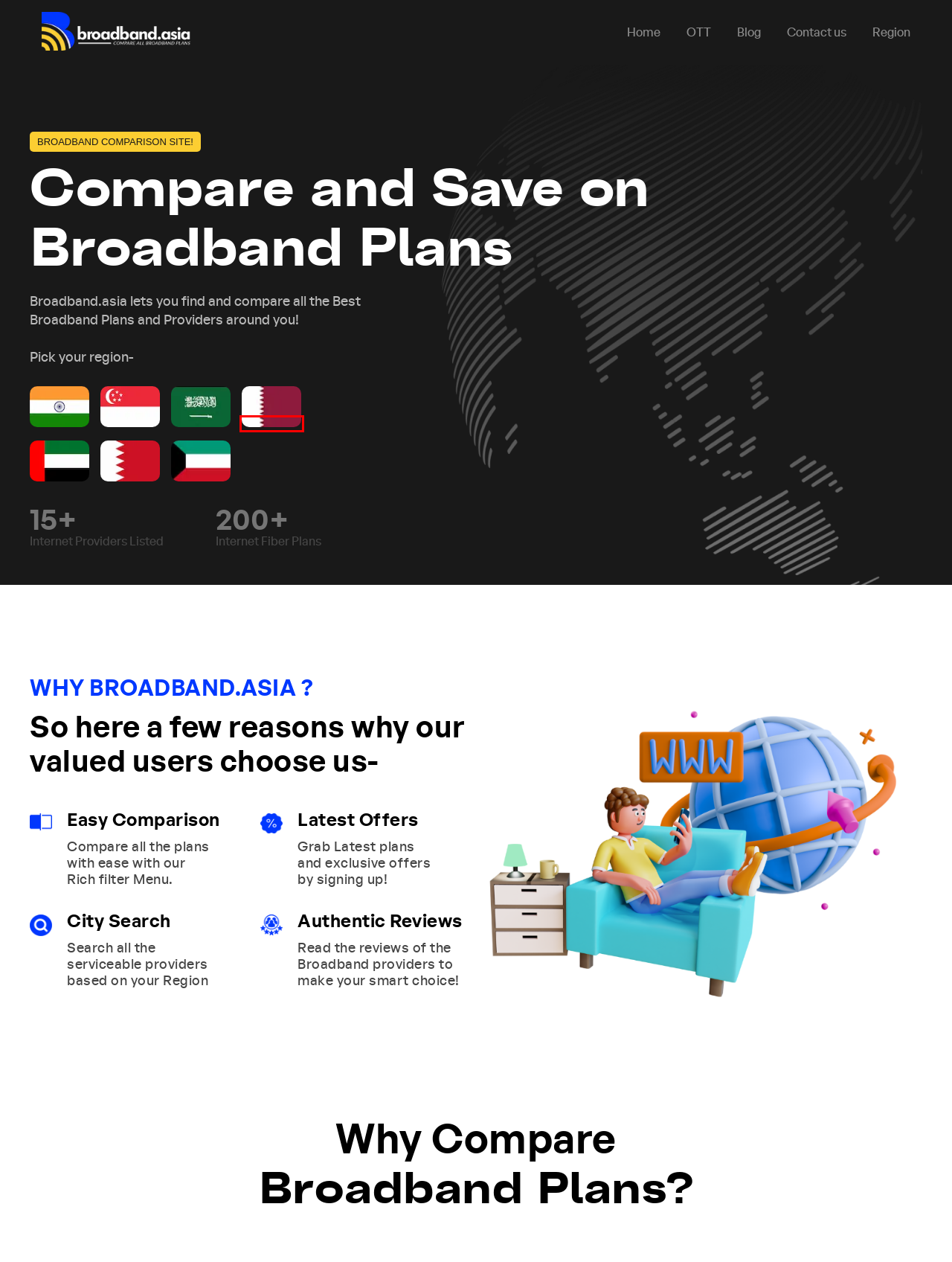Please examine the screenshot provided, which contains a red bounding box around a UI element. Select the webpage description that most accurately describes the new page displayed after clicking the highlighted element. Here are the candidates:
A. Compare Broadband Plans in Singapore | Broadband.asia
B. Compare Broadband Plans in Saudi Arabia | Broadband.asia
C. Compare Top Broadband Plans in Kuwait | Broadband.asia
D. Compare Top Broadband Plans in Qatar | Broadband.asia
E. Broadband.asia Blogs - Broadband.asia Blog
F. Compare Top Broadband Plans in UAE | Broadband.asia
G. Get in touch with Broadband.asia | Contact Us
H. Compare Broadband Plans in India | Broadband.asia

D